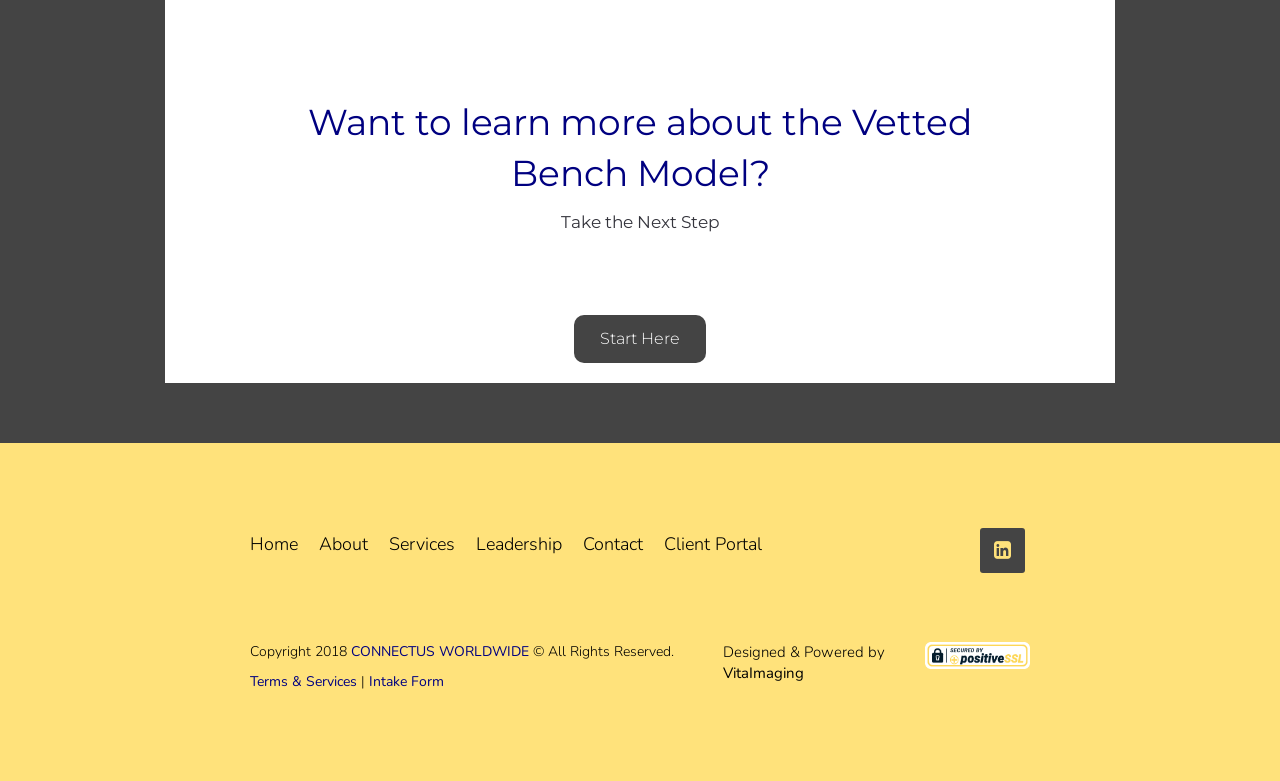What is the name of the company that designed and powered the website?
Using the image as a reference, deliver a detailed and thorough answer to the question.

The webpage has a static text 'Designed & Powered by' followed by a link 'VitaImaging', suggesting that VitaImaging is the company that designed and powered the website.